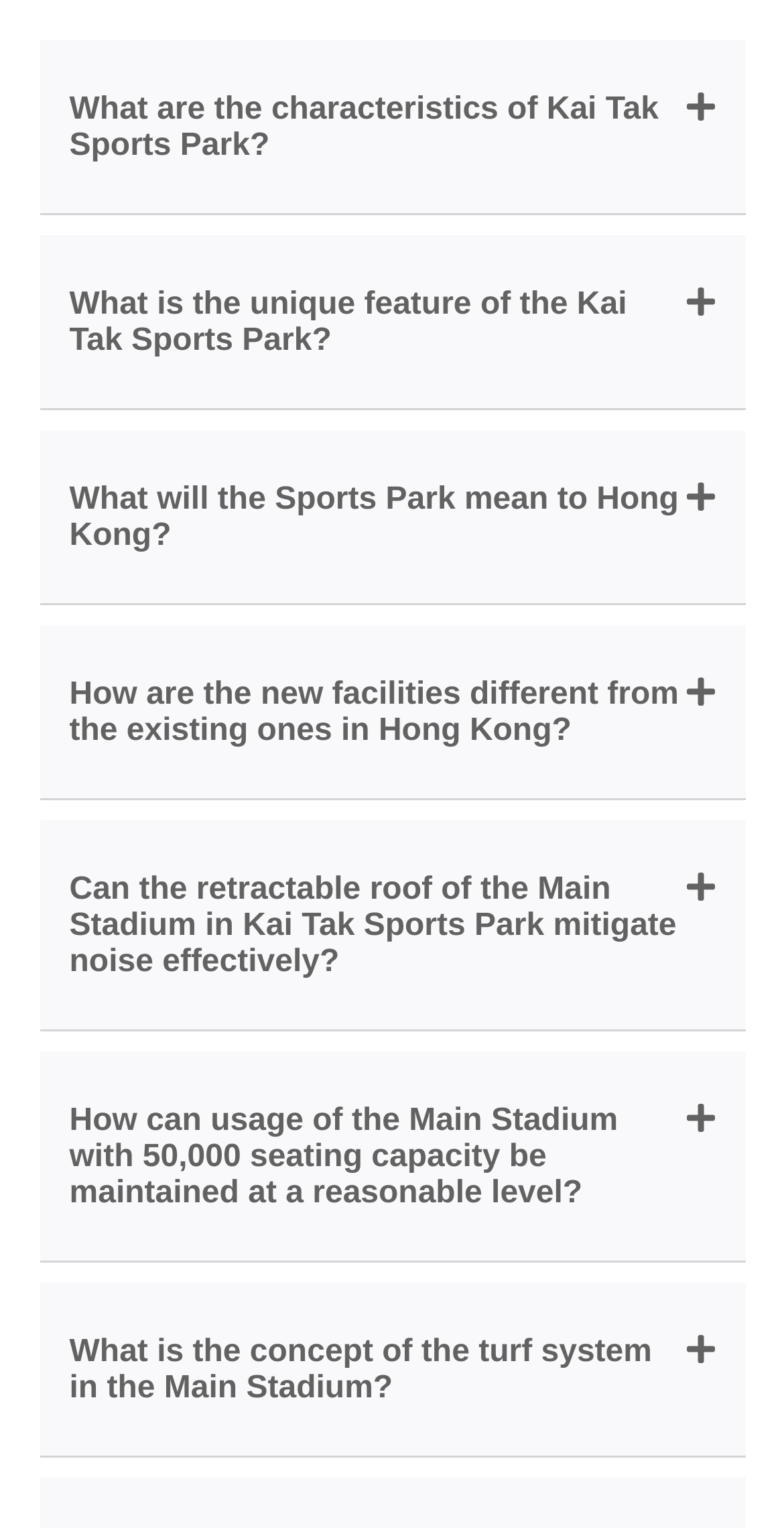Respond to the question below with a single word or phrase: How many links are associated with each tab?

1